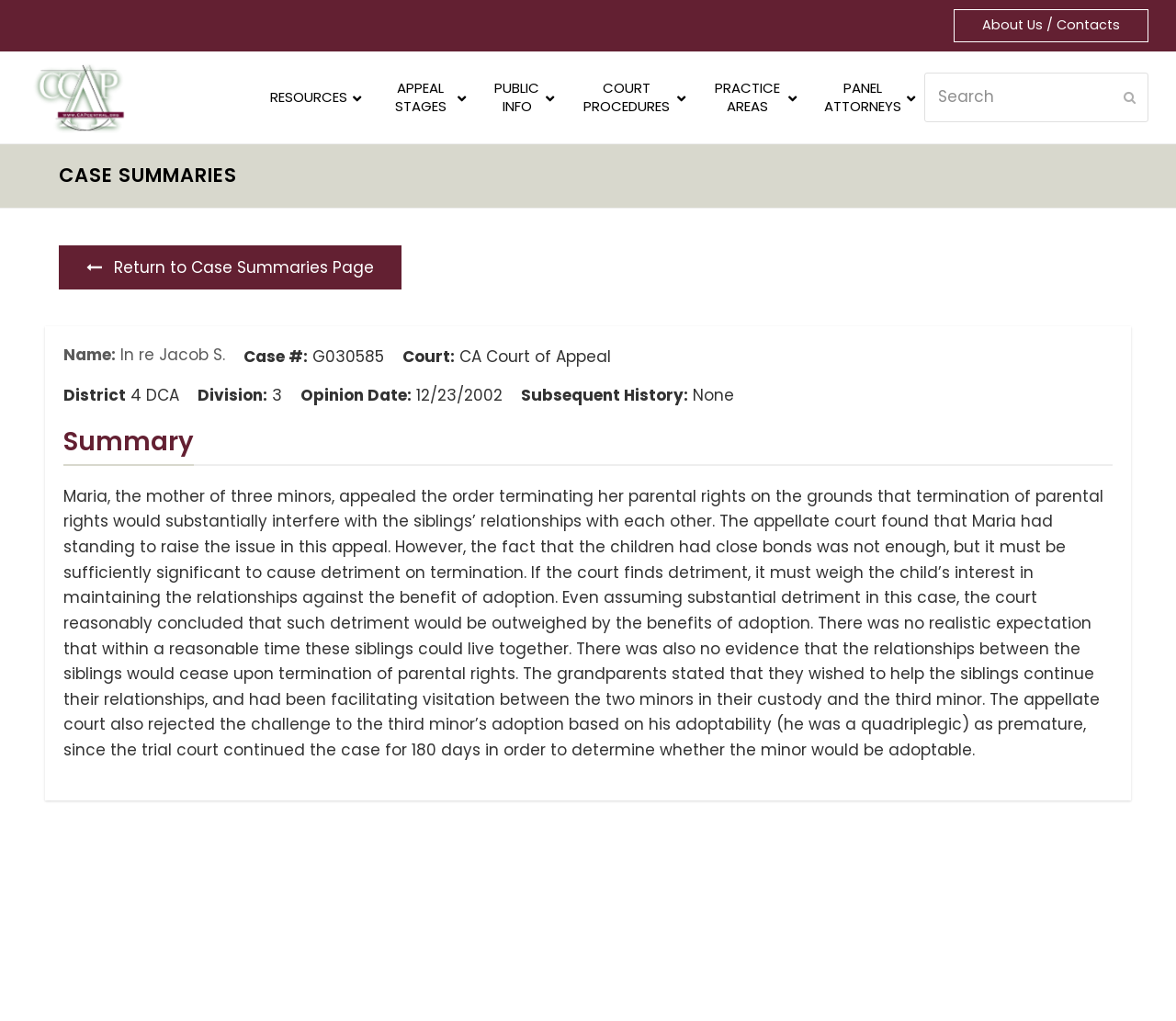What is the opinion date?
Based on the image, answer the question with a single word or brief phrase.

12/23/2002